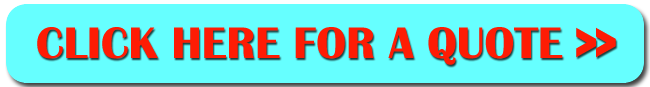Respond concisely with one word or phrase to the following query:
What is the primary focus of the garden clearance service?

Waste management